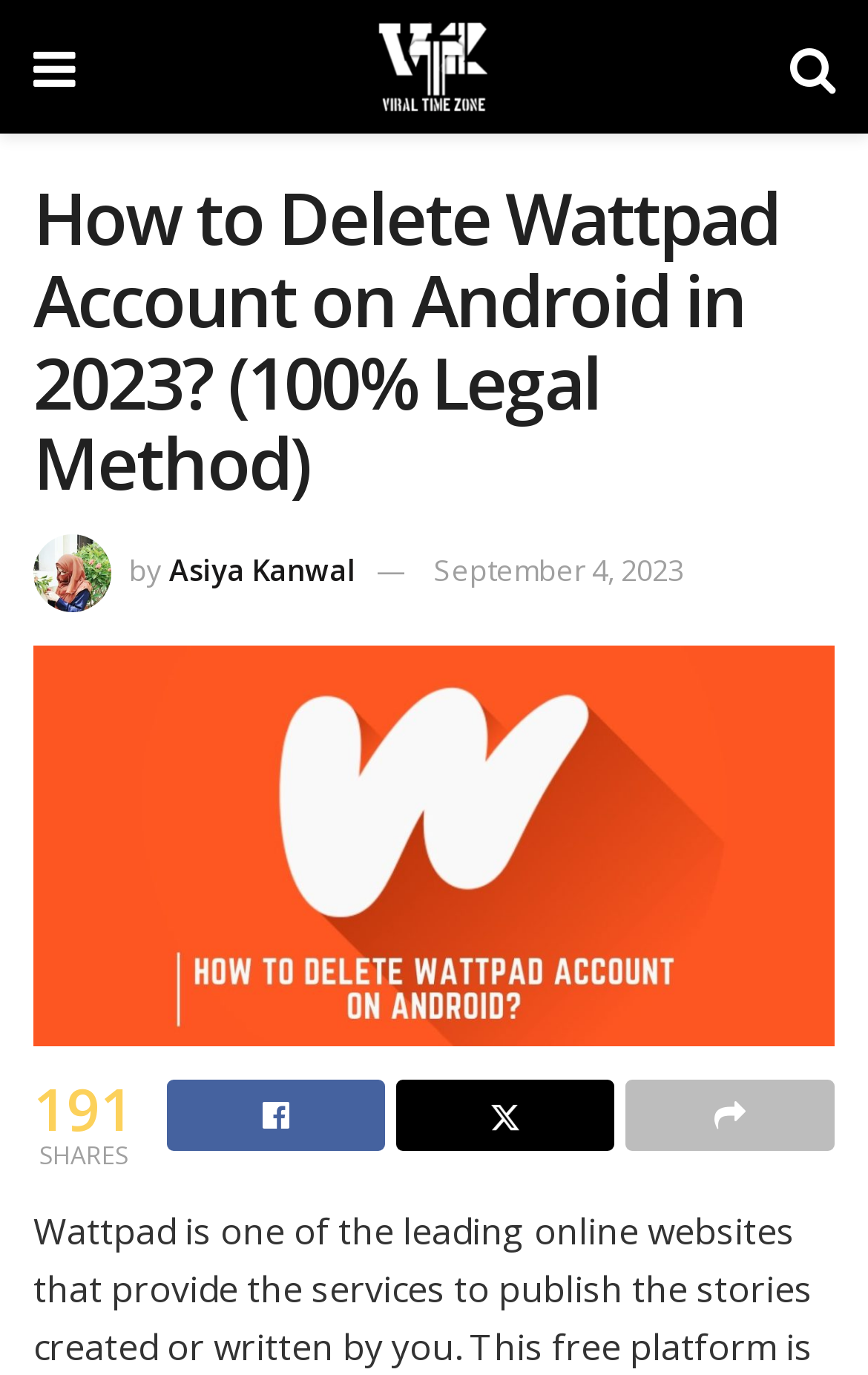What is the topic of this article?
Please provide an in-depth and detailed response to the question.

I found the topic of this article by looking at the title and the content of the webpage. The title says 'How to Delete Wattpad Account on Android in 2023? (100% Legal Method)', which suggests that the article is about deleting a Wattpad account on an Android device.